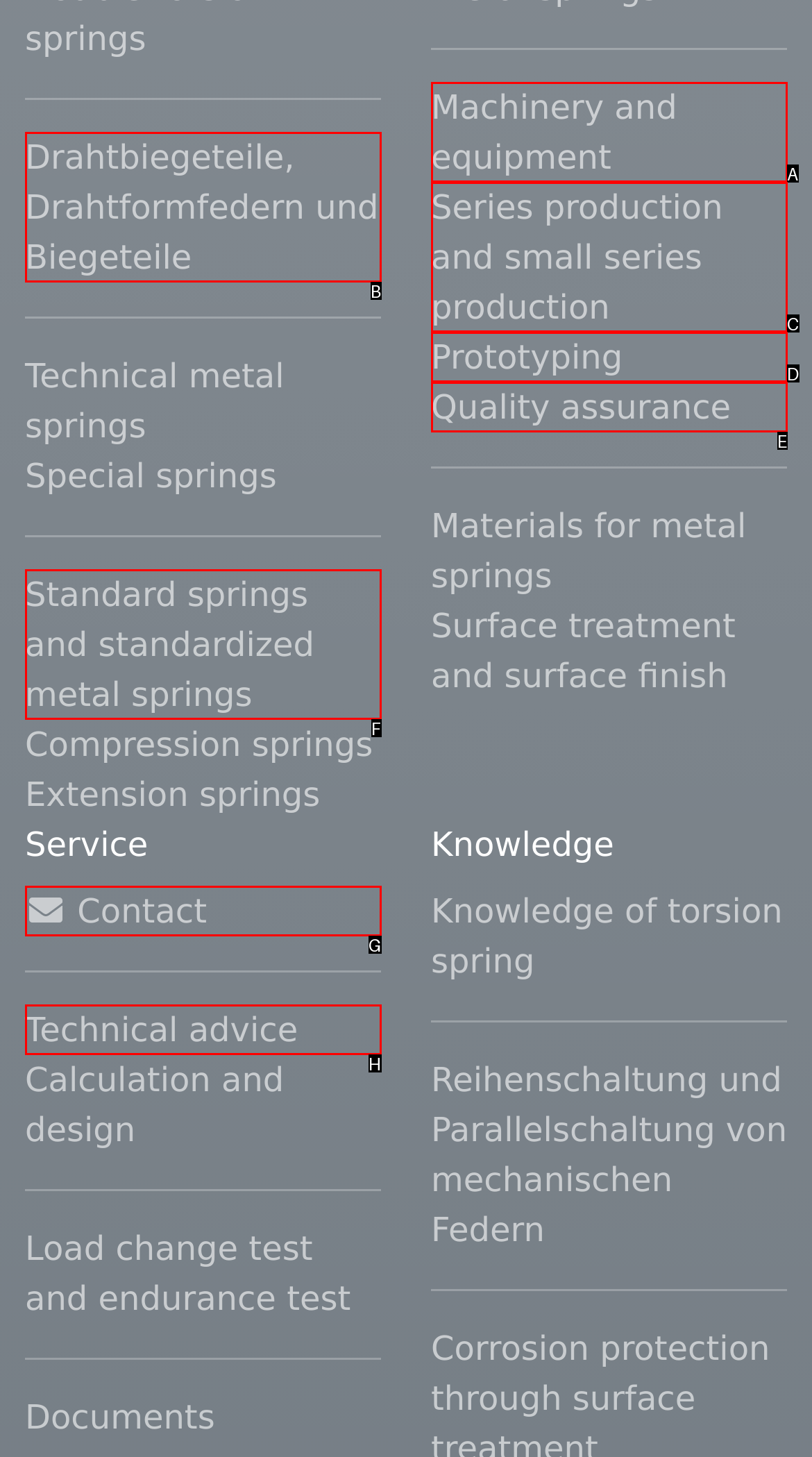From the options presented, which lettered element matches this description: Technical advice
Reply solely with the letter of the matching option.

H